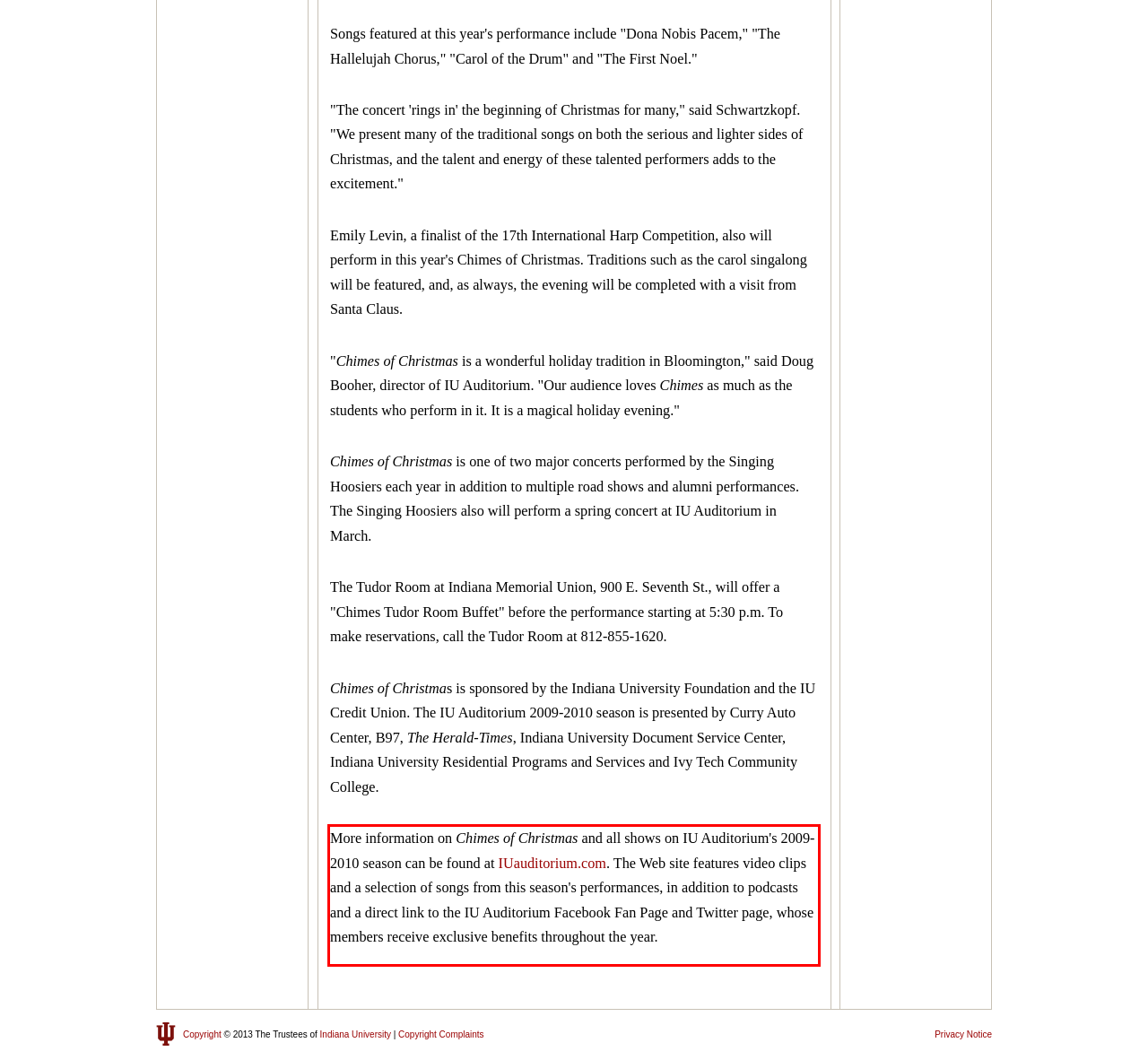Look at the provided screenshot of the webpage and perform OCR on the text within the red bounding box.

More information on Chimes of Christmas and all shows on IU Auditorium's 2009-2010 season can be found at IUauditorium.com. The Web site features video clips and a selection of songs from this season's performances, in addition to podcasts and a direct link to the IU Auditorium Facebook Fan Page and Twitter page, whose members receive exclusive benefits throughout the year.